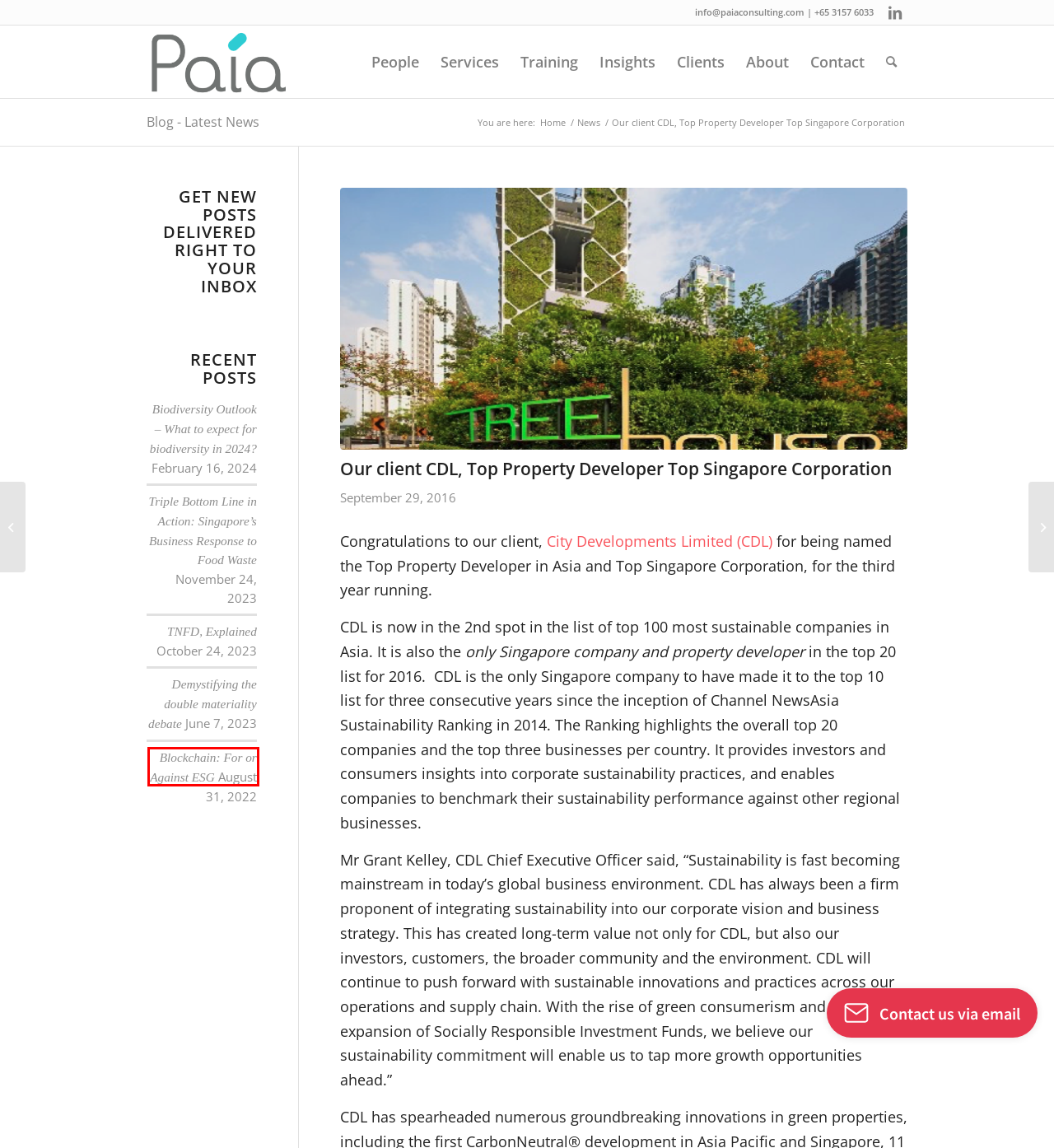Review the webpage screenshot and focus on the UI element within the red bounding box. Select the best-matching webpage description for the new webpage that follows after clicking the highlighted element. Here are the candidates:
A. Congratulations CDL, Top Sustainable Real Estate company in the world - Paia Consulting
B. Contact Us - Paia Consulting
C. How are Singaporean Companies Disclosing on the SDGs in 2020? - Paia Consulting
D. Blockchain: For or Against ESG - Paia Consulting
E. City Developments Limited (CDL) Archives - Paia Consulting
F. Sustainability Consultancy - Paia Consulting
G. Insights - Paia Consulting
H. Our Services - Paia Consulting

D